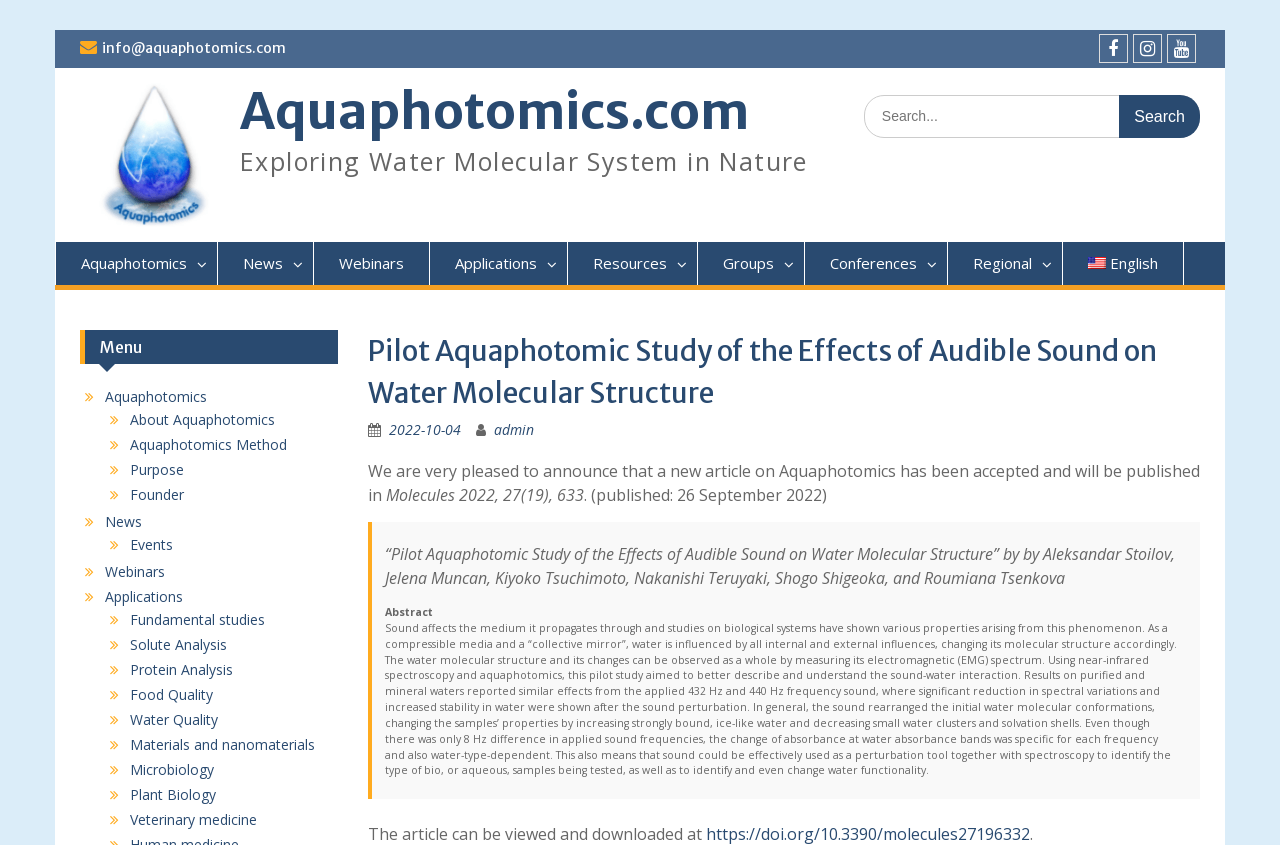Indicate the bounding box coordinates of the element that must be clicked to execute the instruction: "Check the news". The coordinates should be given as four float numbers between 0 and 1, i.e., [left, top, right, bottom].

[0.17, 0.286, 0.245, 0.337]